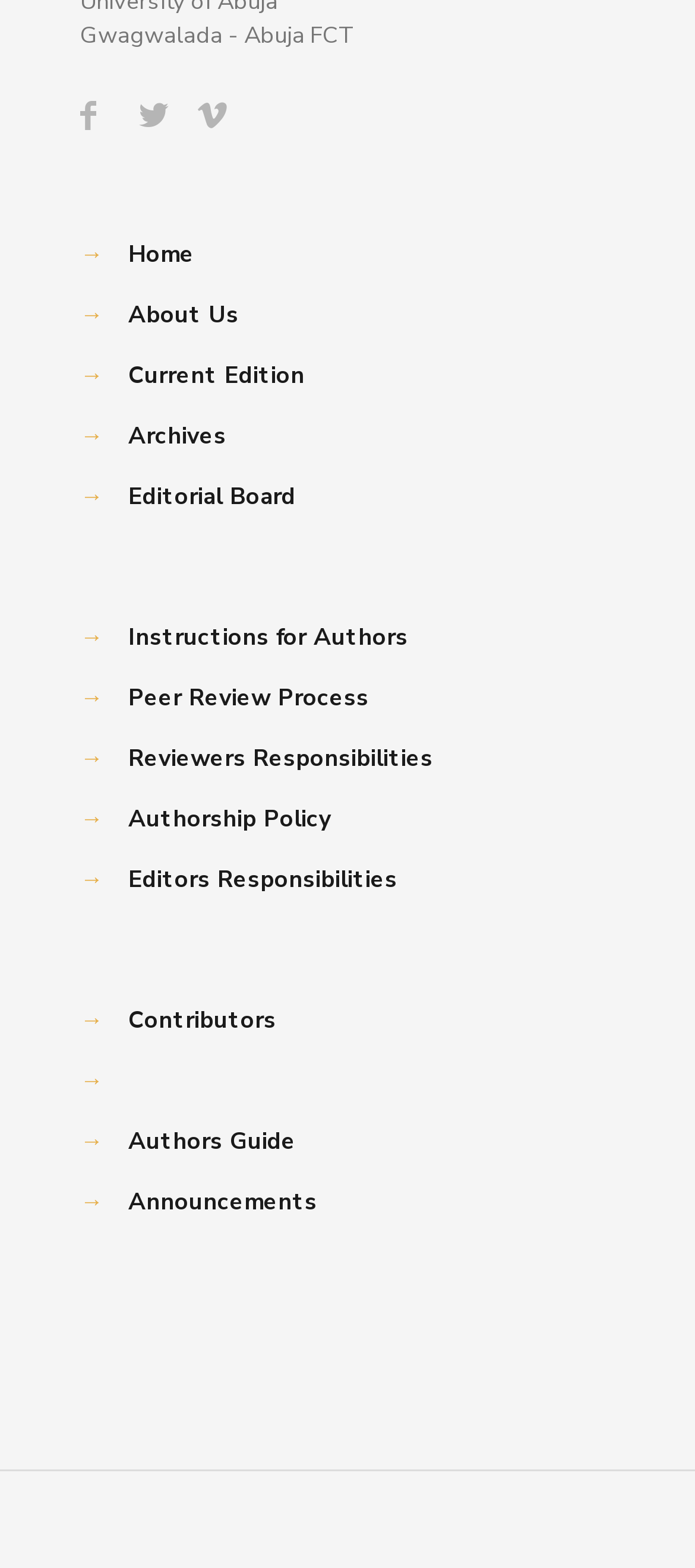Find and specify the bounding box coordinates that correspond to the clickable region for the instruction: "Read Instructions for Authors".

[0.185, 0.396, 0.587, 0.417]